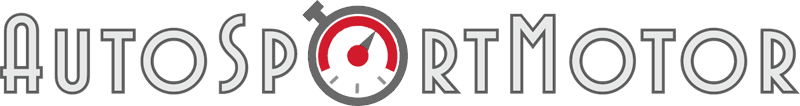Provide a comprehensive description of the image.

The image showcases the logo for "AutoSportMotor," featuring a dynamic design that blends automotive and speed elements. The name "AutoSportMotor" is prominently displayed in a bold, modern font, emphasizing its focus on automotive sports. The logo includes a circular gauge with a red accent, symbolizing speed and performance, enhancing the overall theme of excitement associated with motorsports. This visual identity reflects the brand's dedication to delivering content related to car brands, news, and videos in the automotive realm.